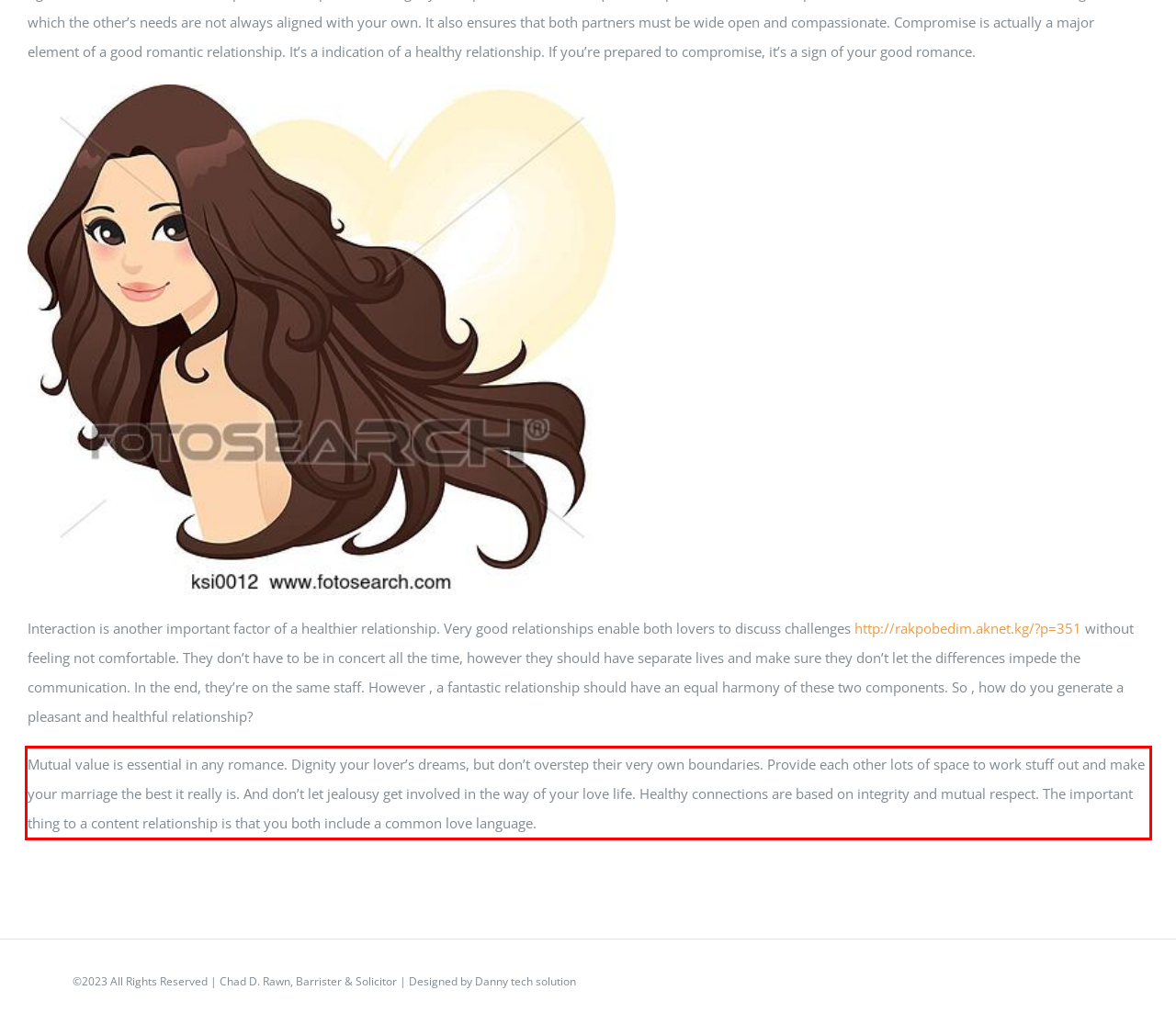Given a screenshot of a webpage containing a red bounding box, perform OCR on the text within this red bounding box and provide the text content.

Mutual value is essential in any romance. Dignity your lover’s dreams, but don’t overstep their very own boundaries. Provide each other lots of space to work stuff out and make your marriage the best it really is. And don’t let jealousy get involved in the way of your love life. Healthy connections are based on integrity and mutual respect. The important thing to a content relationship is that you both include a common love language.